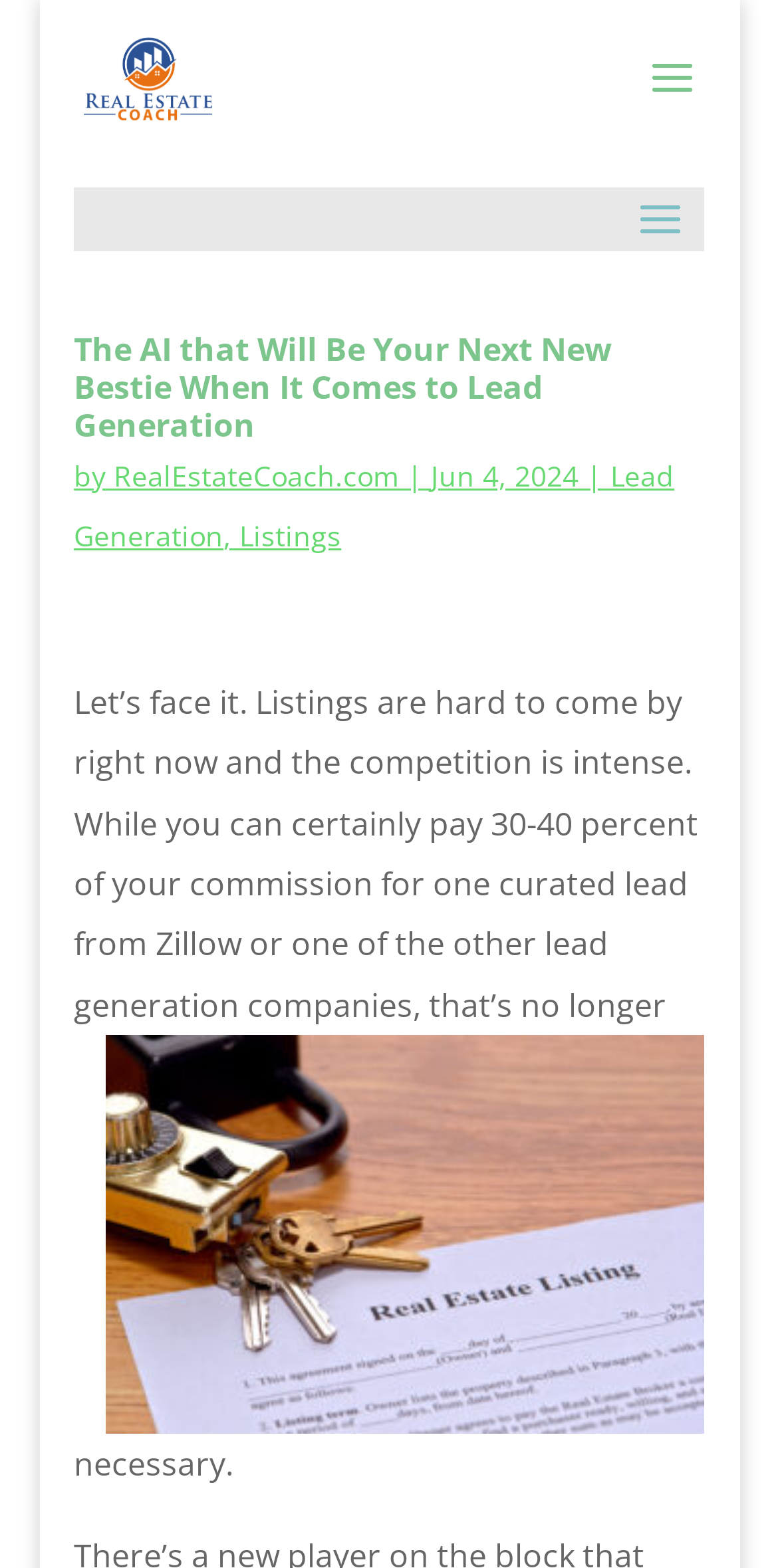Refer to the image and provide an in-depth answer to the question: 
When was the blog post published?

The publication date of the blog post can be determined by looking at the text 'Jun 4, 2024' which appears below the heading and author information.